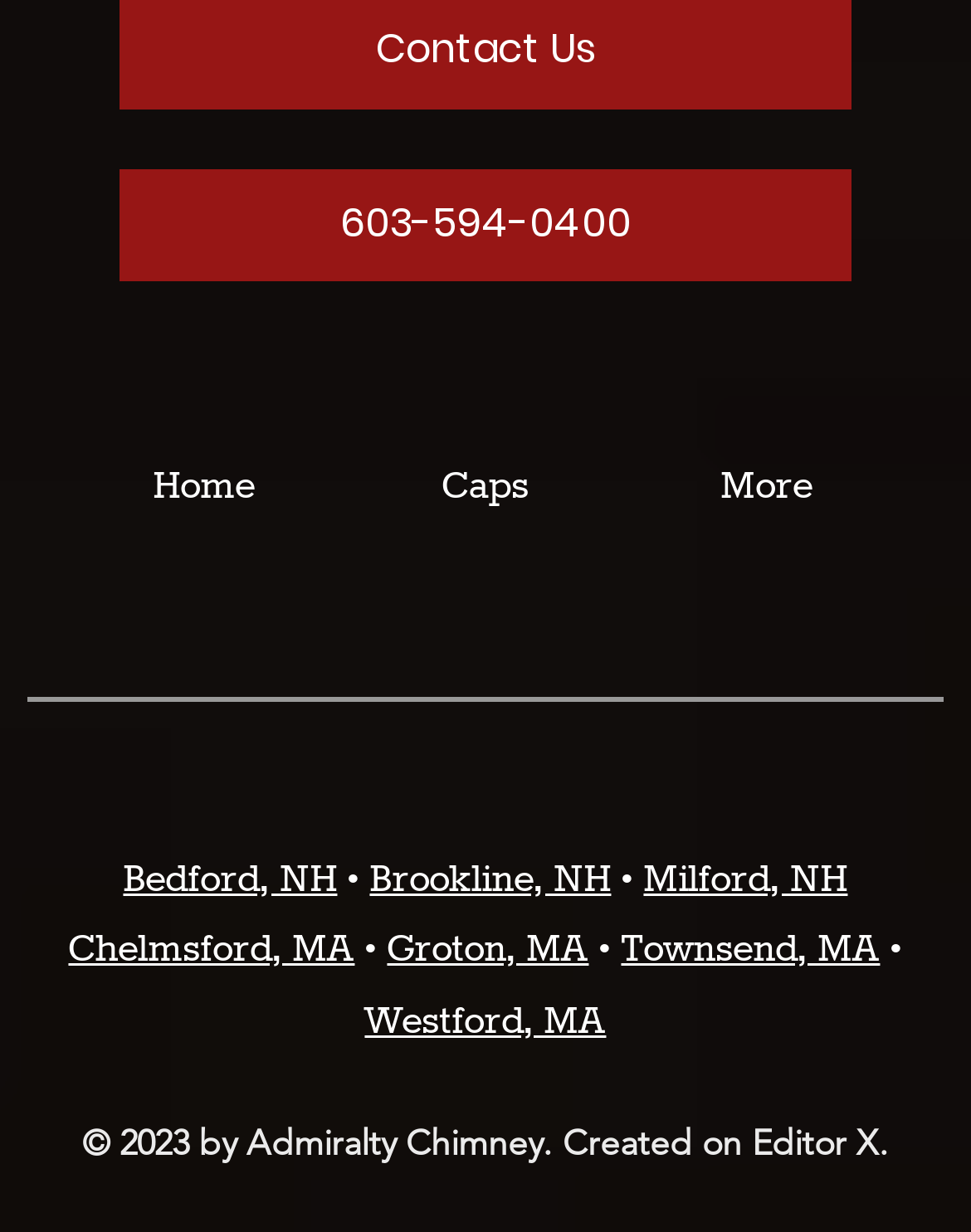Are all locations in the same state?
Analyze the image and provide a thorough answer to the question.

I examined the location links on the webpage and found that some are in New Hampshire (NH) and others are in Massachusetts (MA). Therefore, not all locations are in the same state.